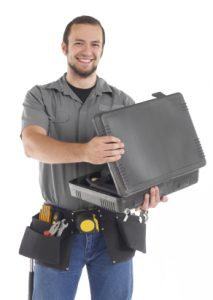What is the locksmith holding open?
Provide an in-depth and detailed explanation in response to the question.

The caption states that the locksmith is smiling as he holds open a black toolbox, showcasing his readiness for service, which implies that the toolbox is a key part of his trade.